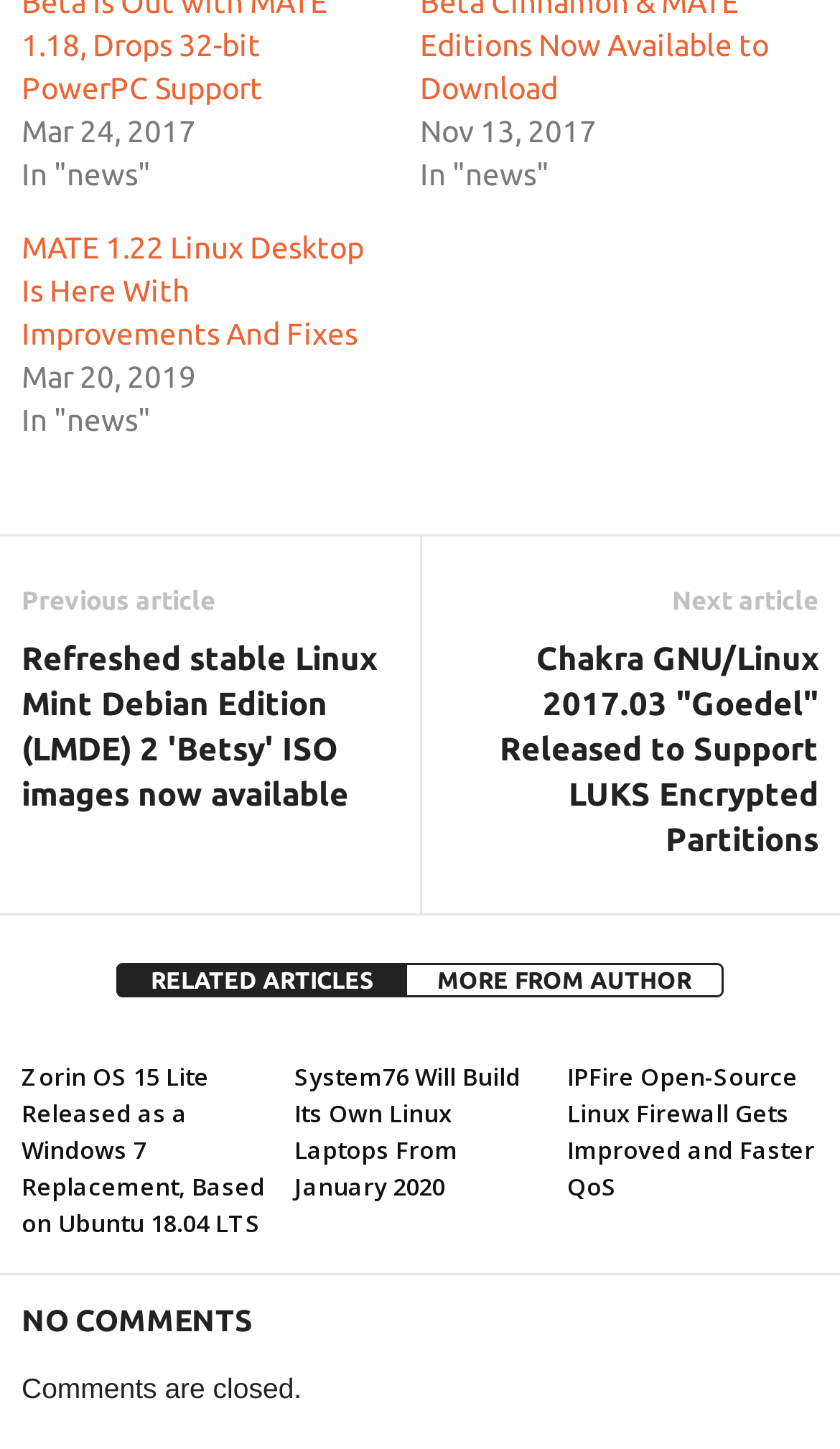Bounding box coordinates are specified in the format (top-left x, top-left y, bottom-right x, bottom-right y). All values are floating point numbers bounded between 0 and 1. Please provide the bounding box coordinate of the region this sentence describes: MORE FROM AUTHOR

[0.485, 0.665, 0.862, 0.689]